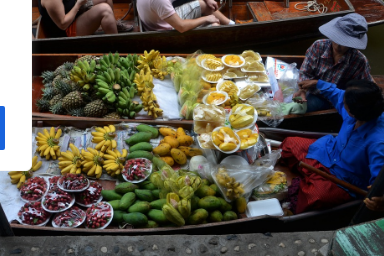What is the unique aspect of this shopping experience?
Use the information from the screenshot to give a comprehensive response to the question.

The caption hints at the popularity and communal nature of this unique shopping experience, where fresh produce is sold directly from boats to customers, which is an unusual and distinctive aspect of this marketplace.